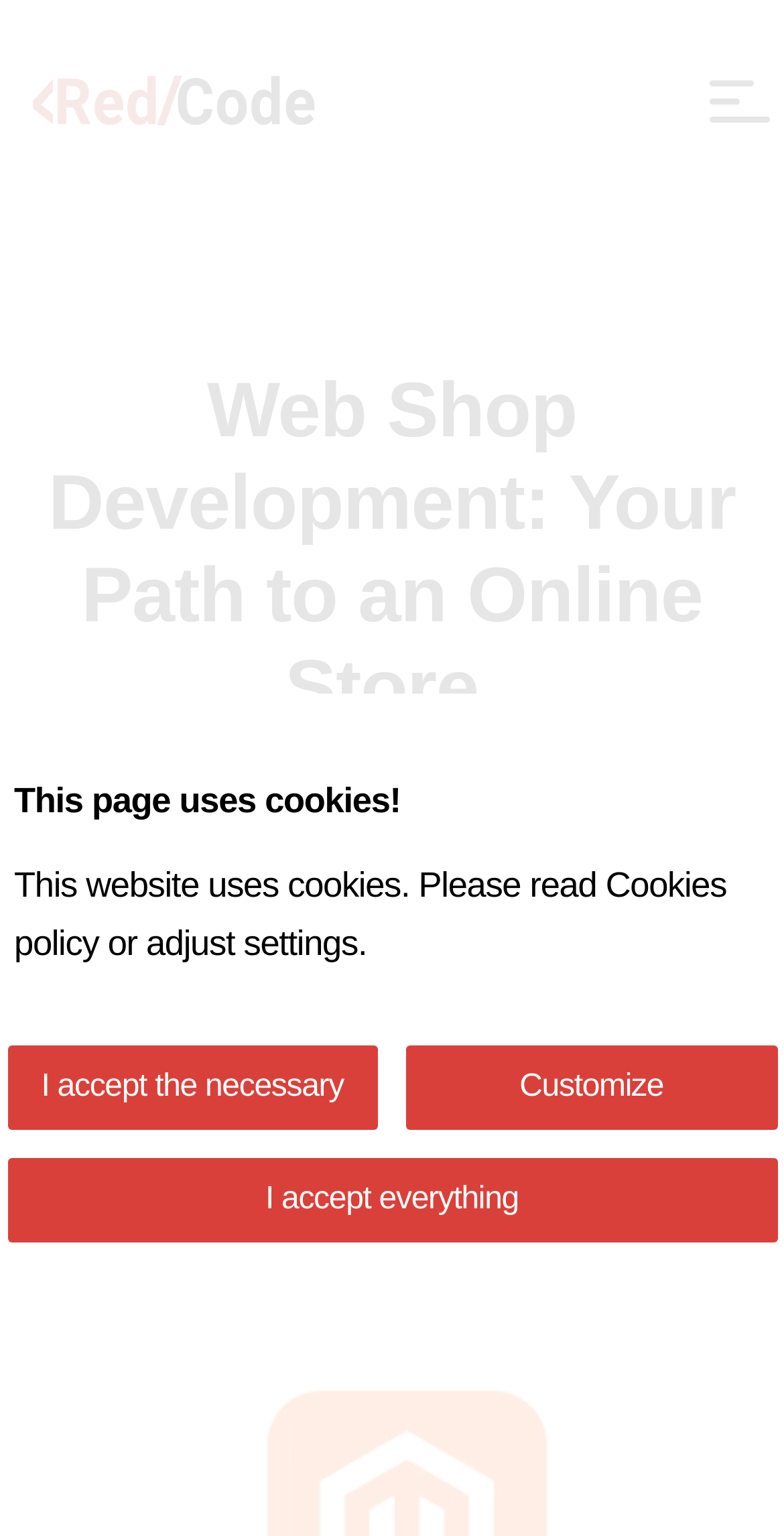What is the name of the company behind this website?
Use the image to give a comprehensive and detailed response to the question.

The logo at the top left corner of the webpage has the text 'RedCode', which suggests that it is the company behind this website.